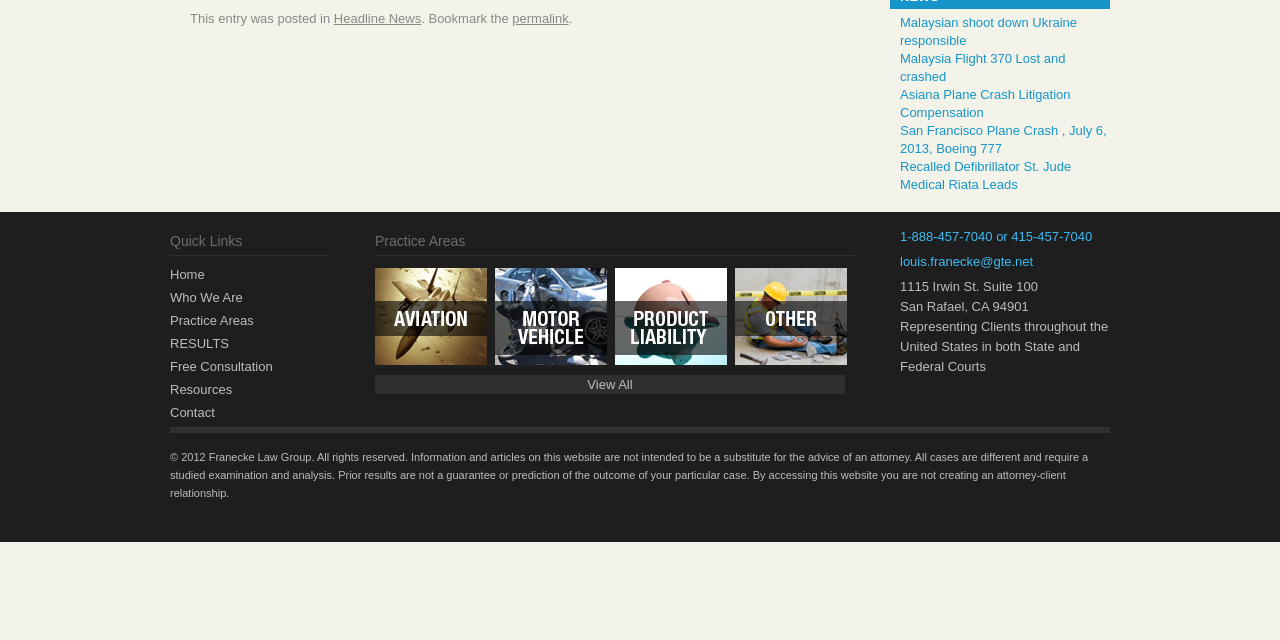Based on the element description, predict the bounding box coordinates (top-left x, top-left y, bottom-right x, bottom-right y) for the UI element in the screenshot: Resources

[0.133, 0.597, 0.181, 0.62]